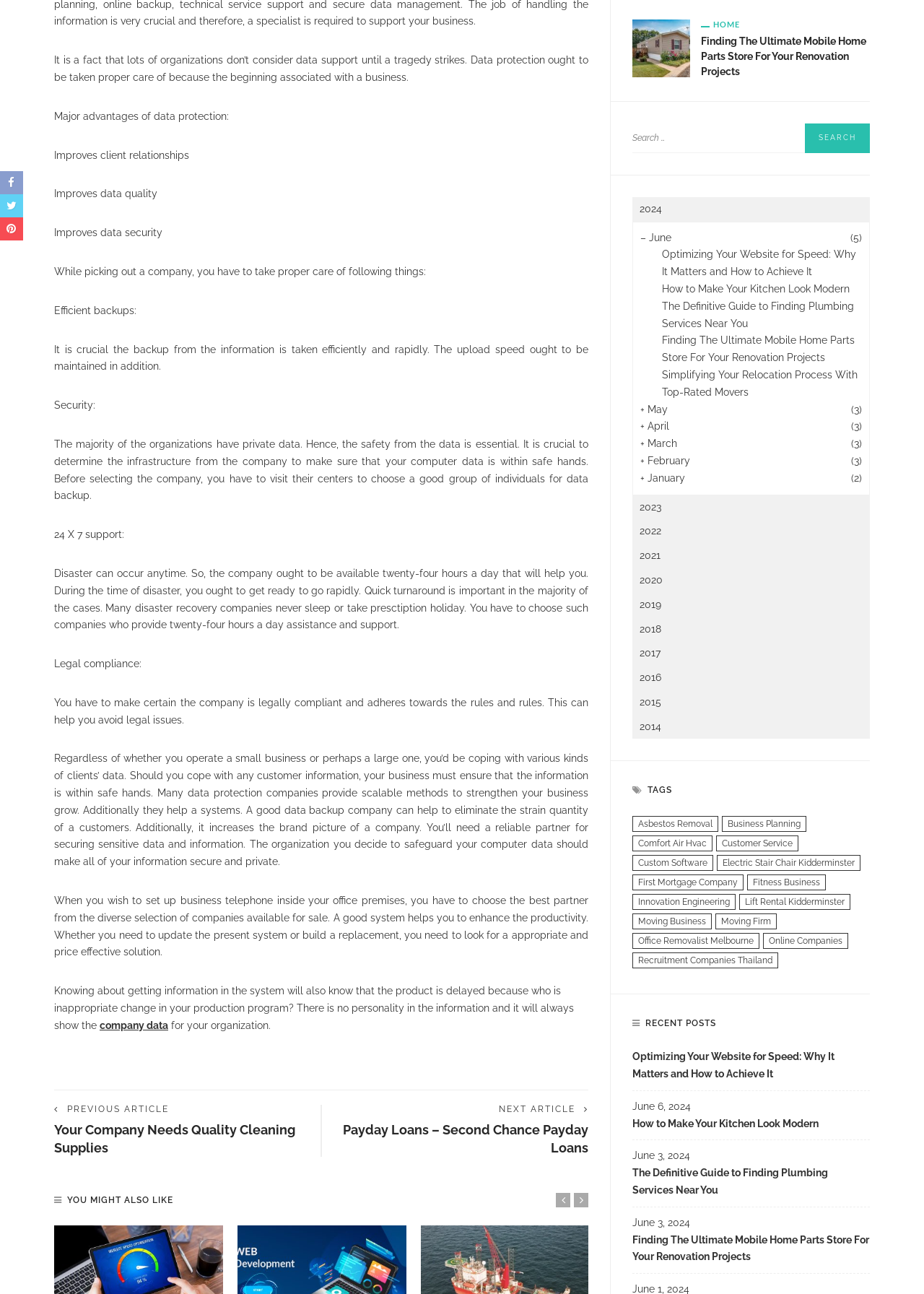Show the bounding box coordinates for the HTML element described as: "electric stair chair Kidderminster".

[0.776, 0.661, 0.931, 0.673]